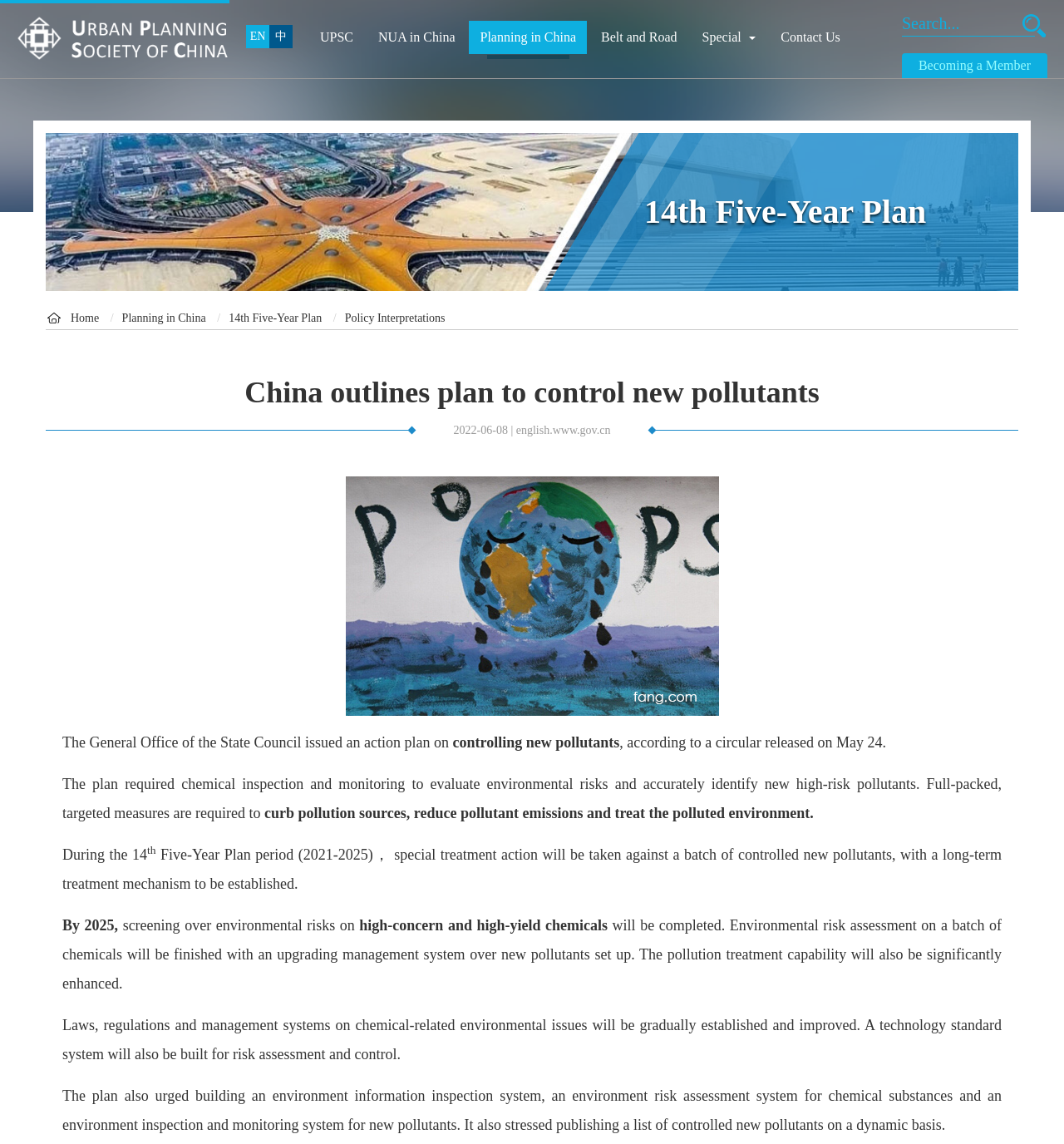Extract the bounding box coordinates of the UI element described by: "Contact Us". The coordinates should include four float numbers ranging from 0 to 1, e.g., [left, top, right, bottom].

[0.724, 0.018, 0.8, 0.047]